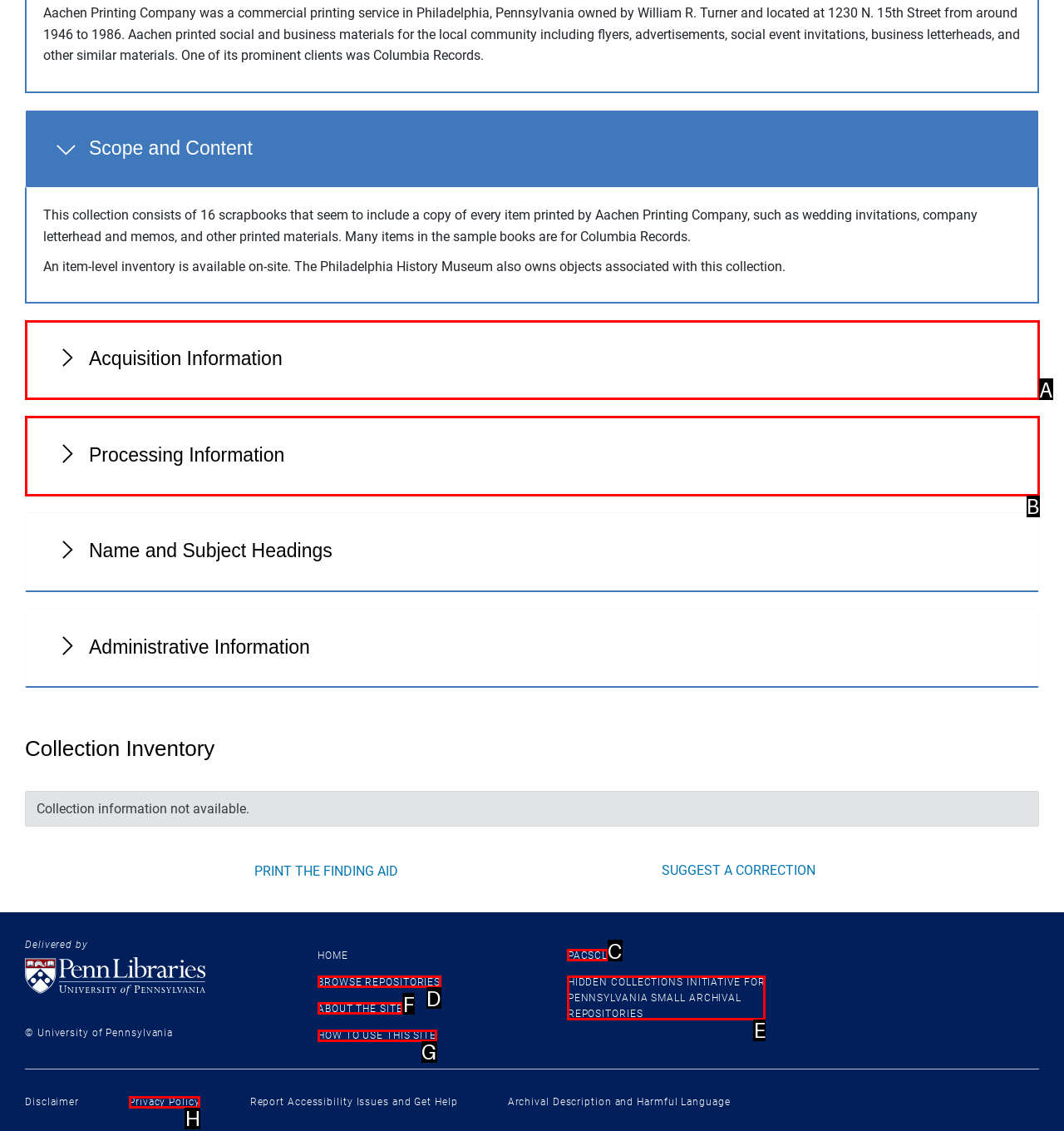Identify which HTML element matches the description: Browse Repositories. Answer with the correct option's letter.

D